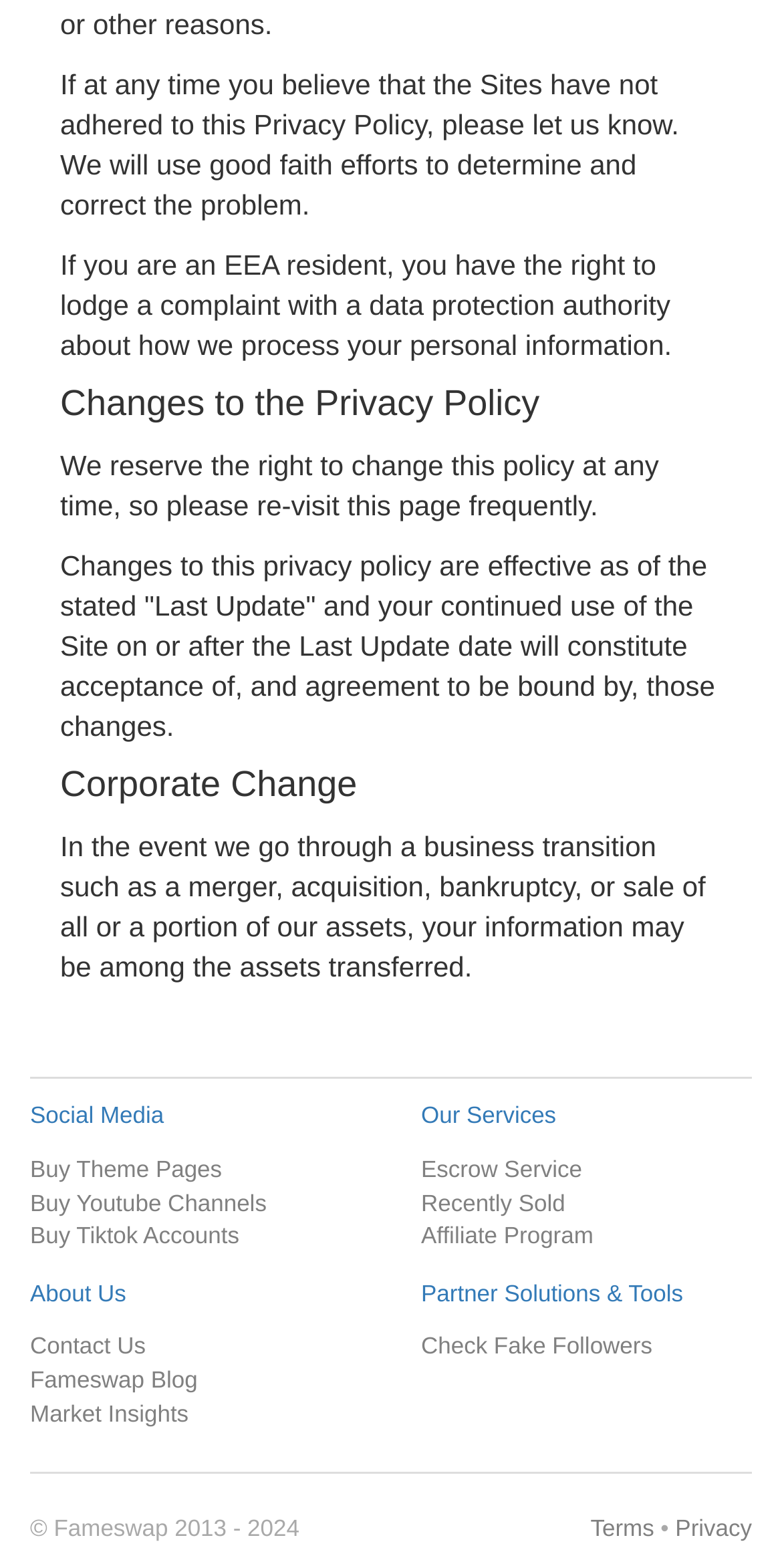Find and indicate the bounding box coordinates of the region you should select to follow the given instruction: "Visit Fameswap Blog".

[0.038, 0.872, 0.253, 0.889]